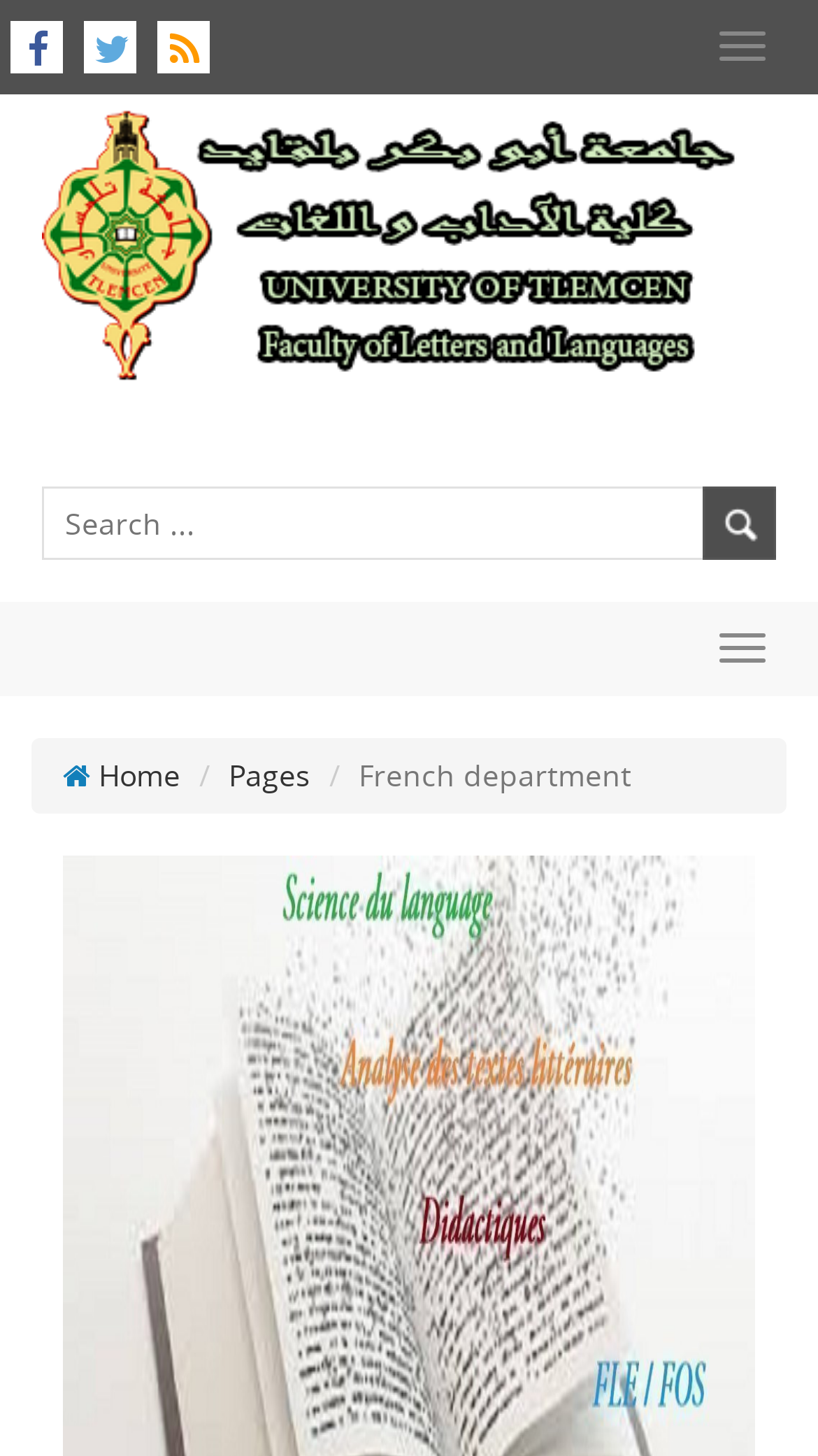What is the name of the department?
Based on the image, respond with a single word or phrase.

French department